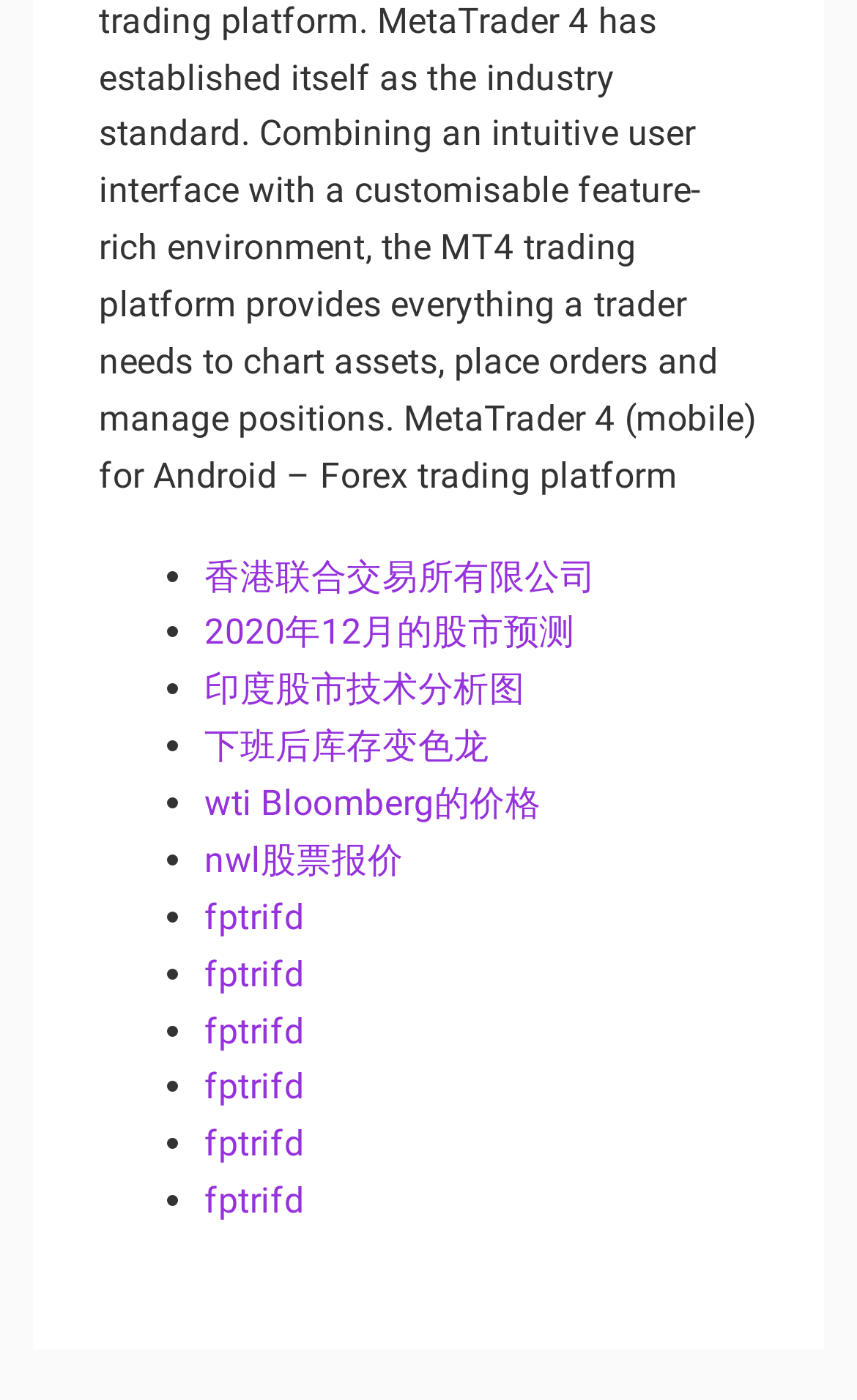Locate the bounding box coordinates of the area to click to fulfill this instruction: "Analyze Indian stock market technical chart". The bounding box should be presented as four float numbers between 0 and 1, in the order [left, top, right, bottom].

[0.238, 0.477, 0.612, 0.507]